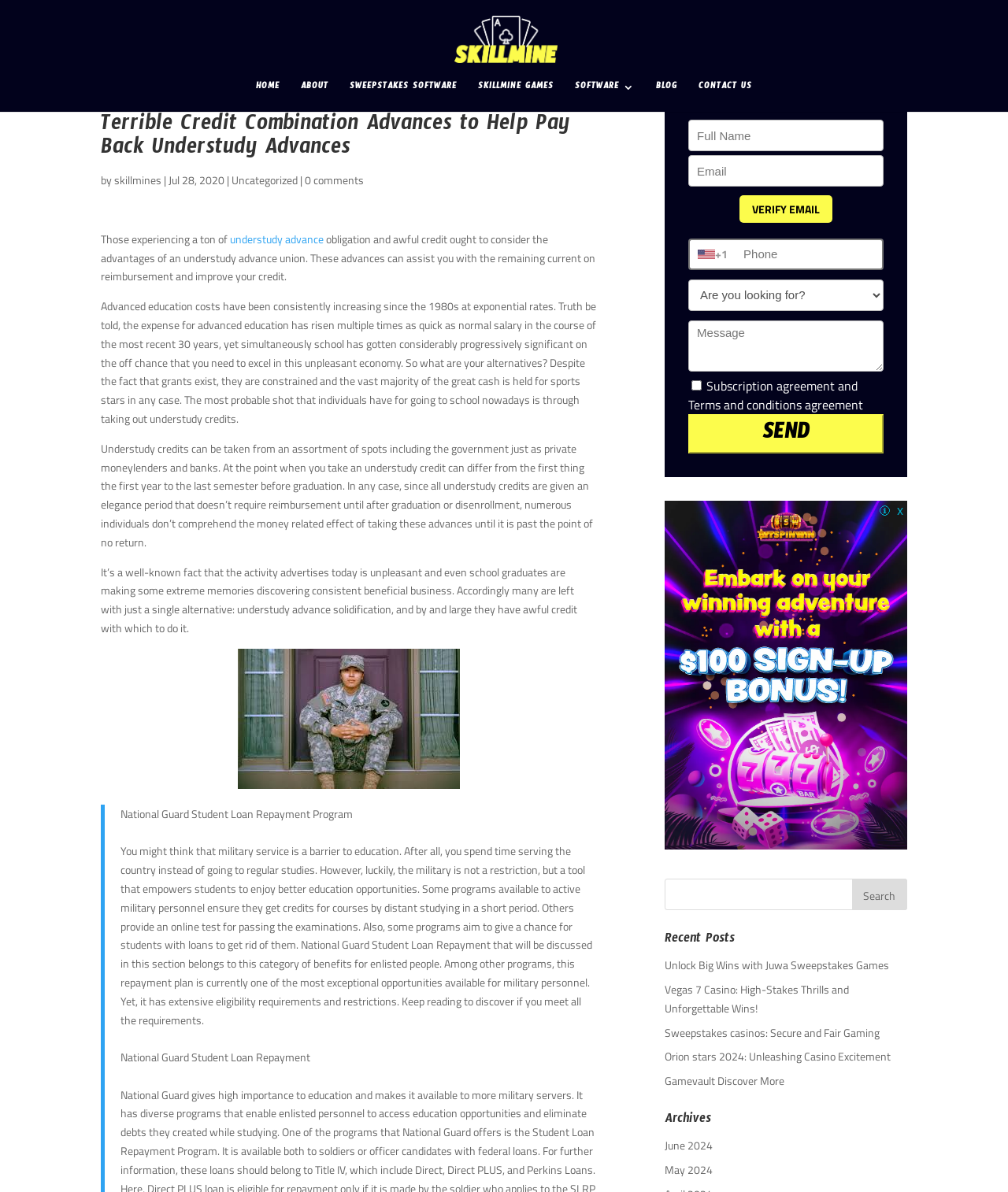Please look at the image and answer the question with a detailed explanation: What is the main topic of the webpage?

After analyzing the webpage content, it is evident that the main topic is student loan consolidation, specifically for individuals with bad credit. The webpage provides information on the benefits and process of consolidation.